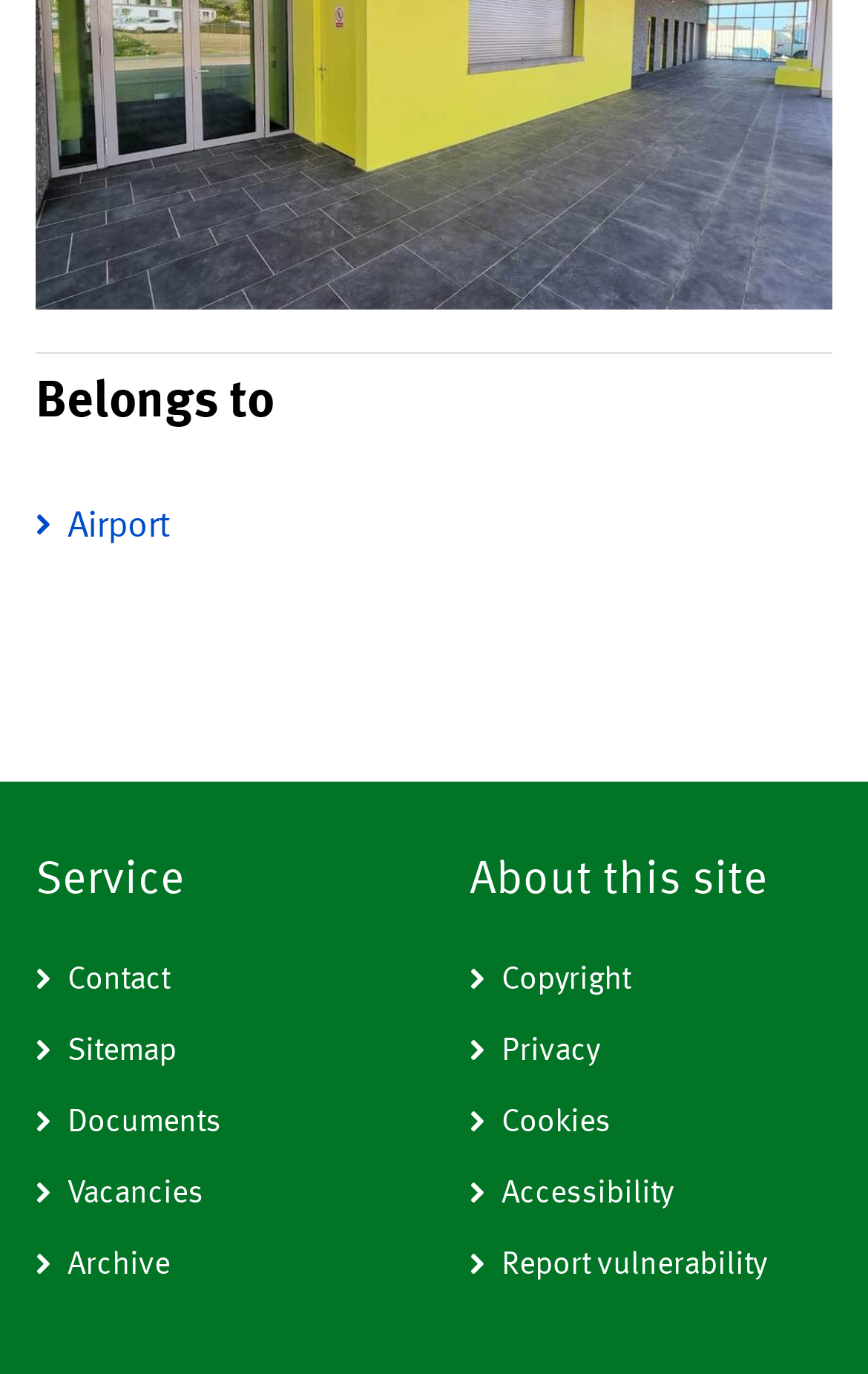Identify the bounding box coordinates of the part that should be clicked to carry out this instruction: "Contact us".

[0.041, 0.689, 0.459, 0.741]